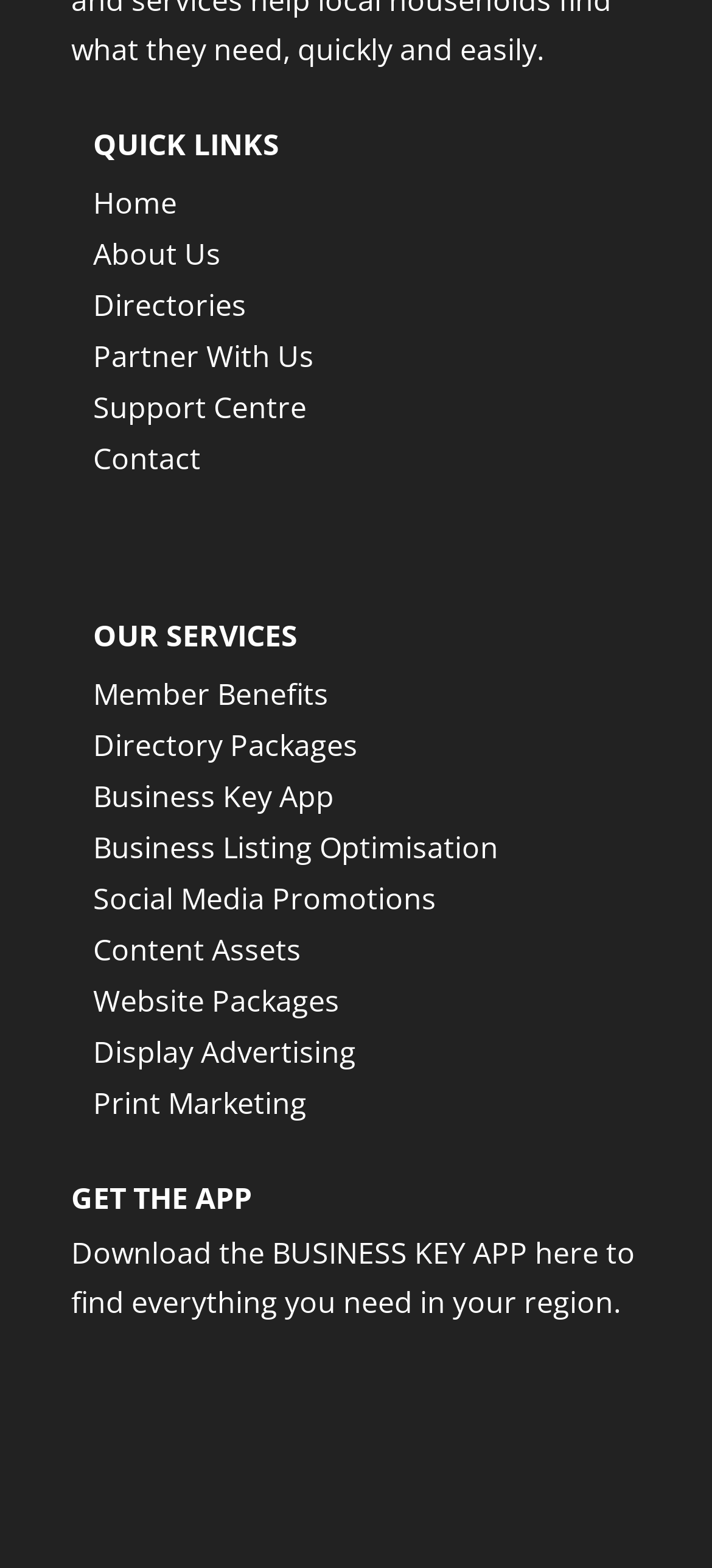Bounding box coordinates are given in the format (top-left x, top-left y, bottom-right x, bottom-right y). All values should be floating point numbers between 0 and 1. Provide the bounding box coordinate for the UI element described as: Food & Nutrition

None